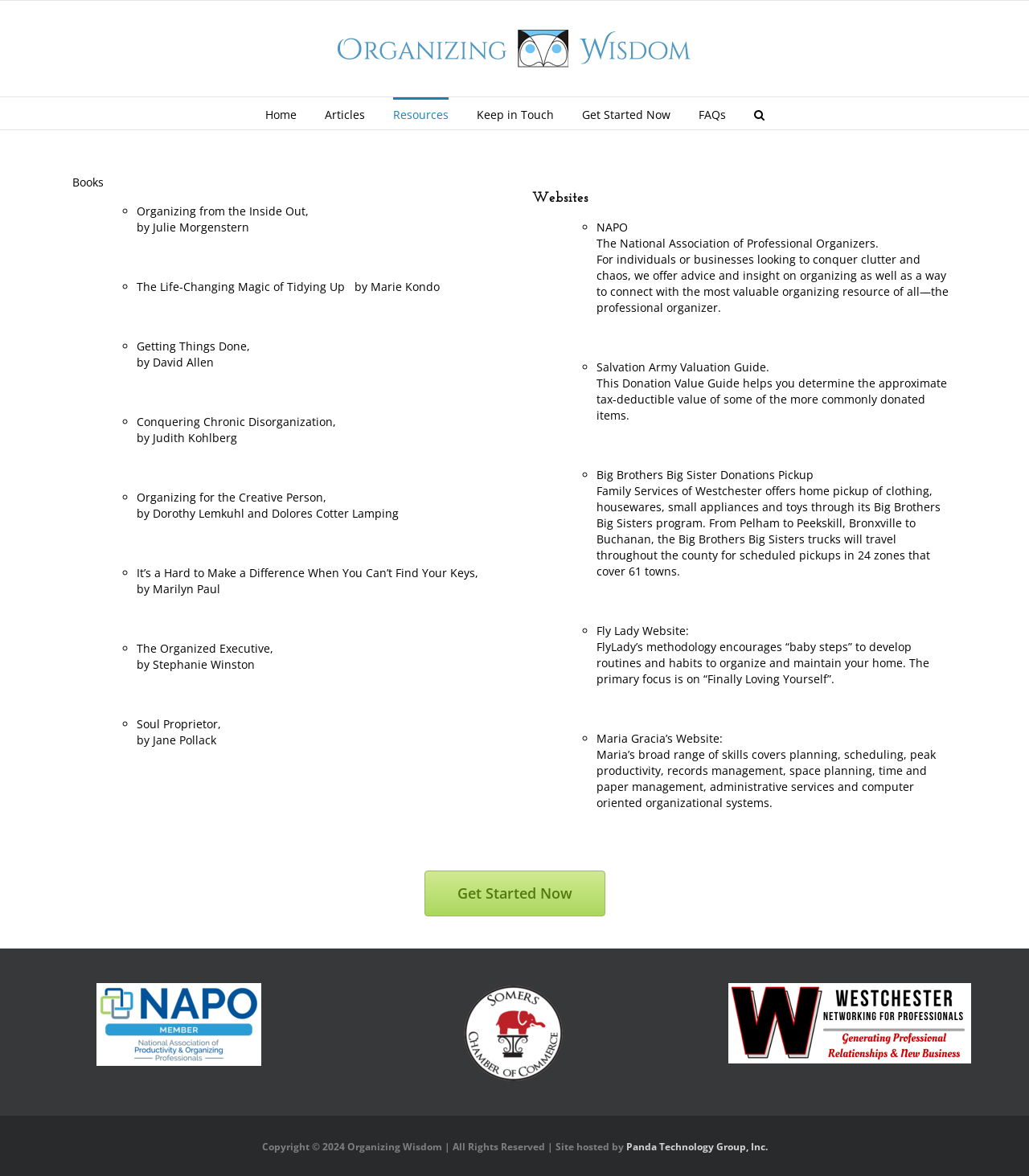Use one word or a short phrase to answer the question provided: 
What is the name of the author of 'The Life-Changing Magic of Tidying Up'?

Marie Kondo